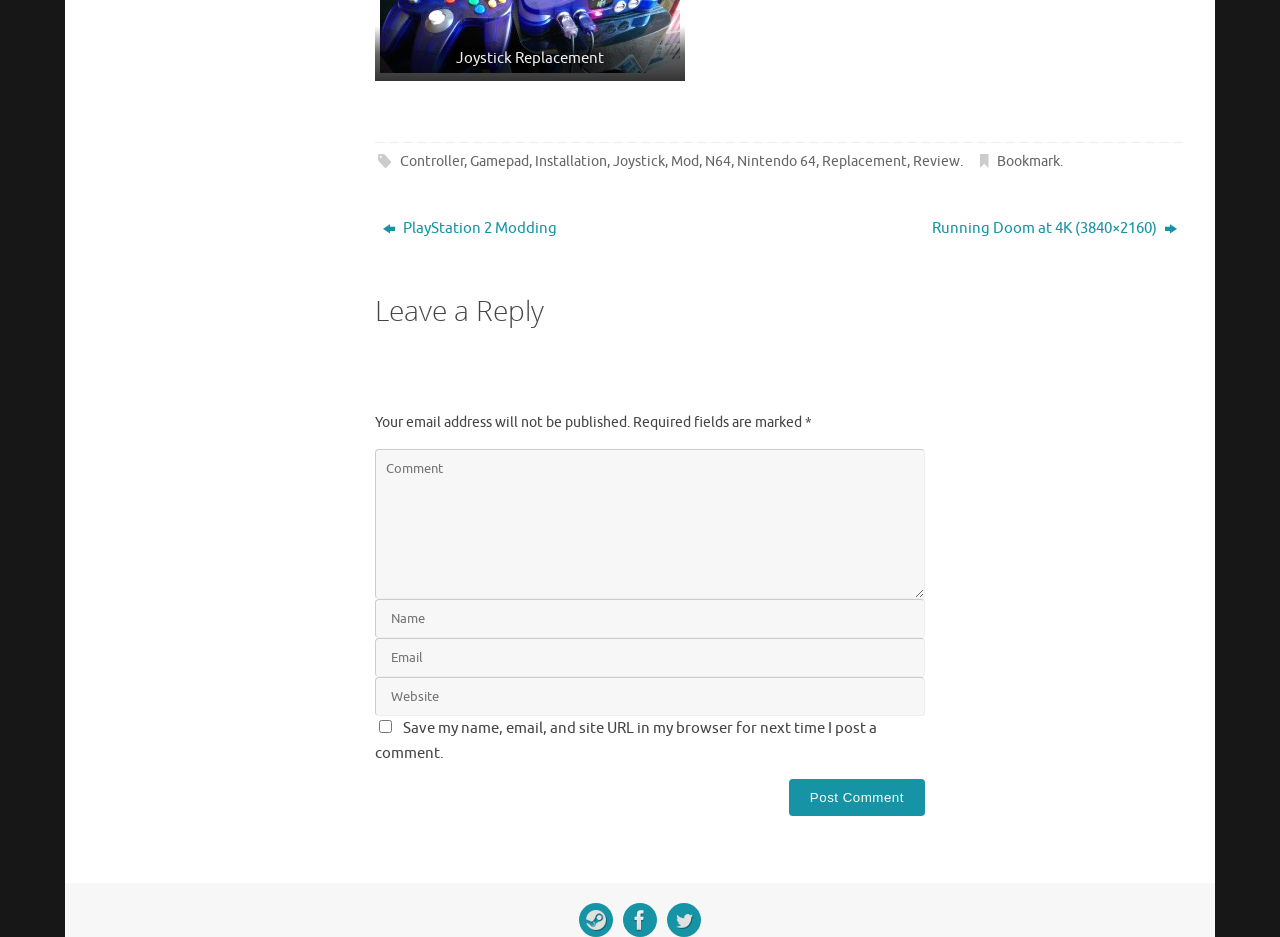Locate the bounding box coordinates of the item that should be clicked to fulfill the instruction: "Click on the Steam link".

[0.452, 0.963, 0.479, 1.0]